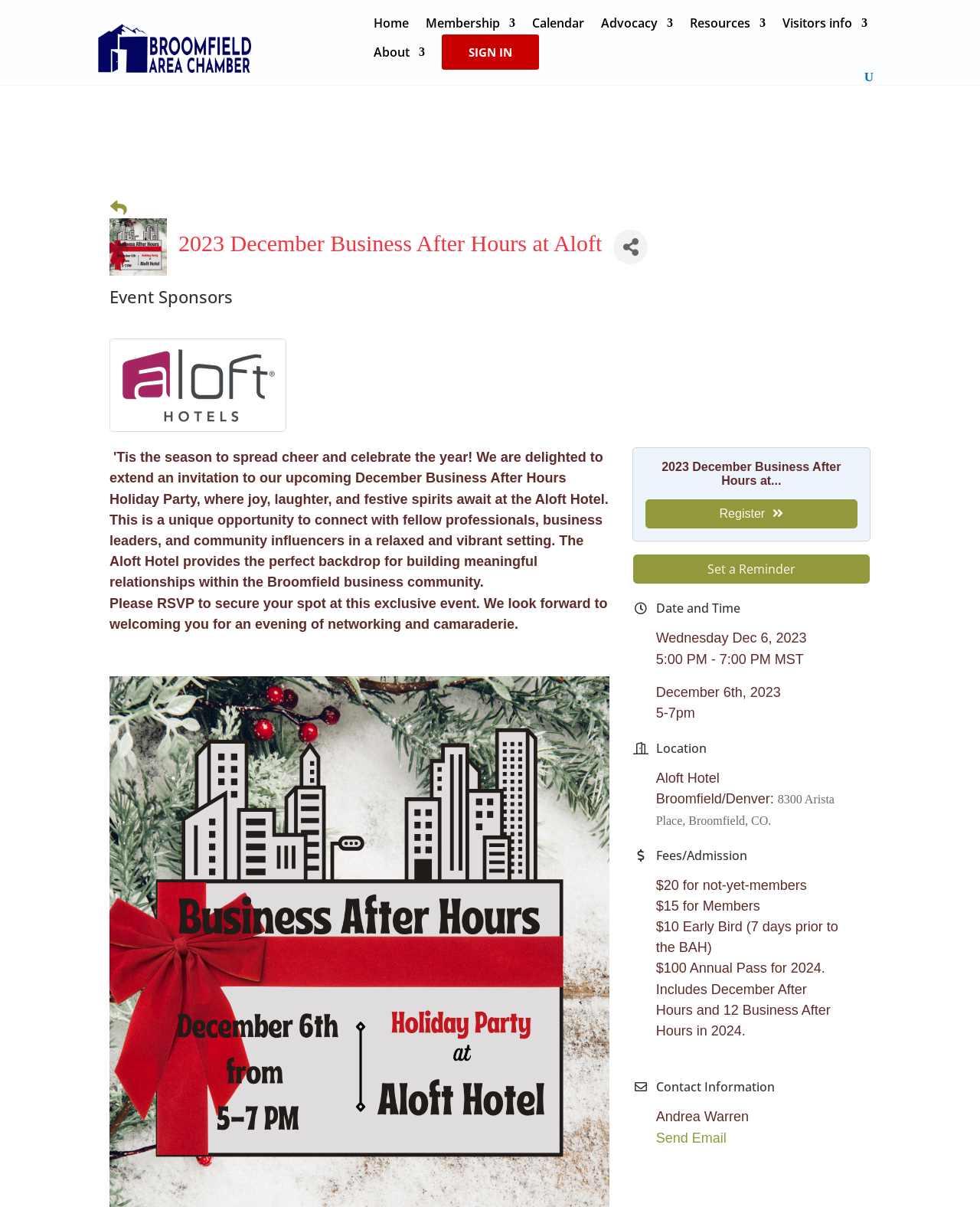Who is the contact person for the event?
Respond to the question with a single word or phrase according to the image.

Andrea Warren